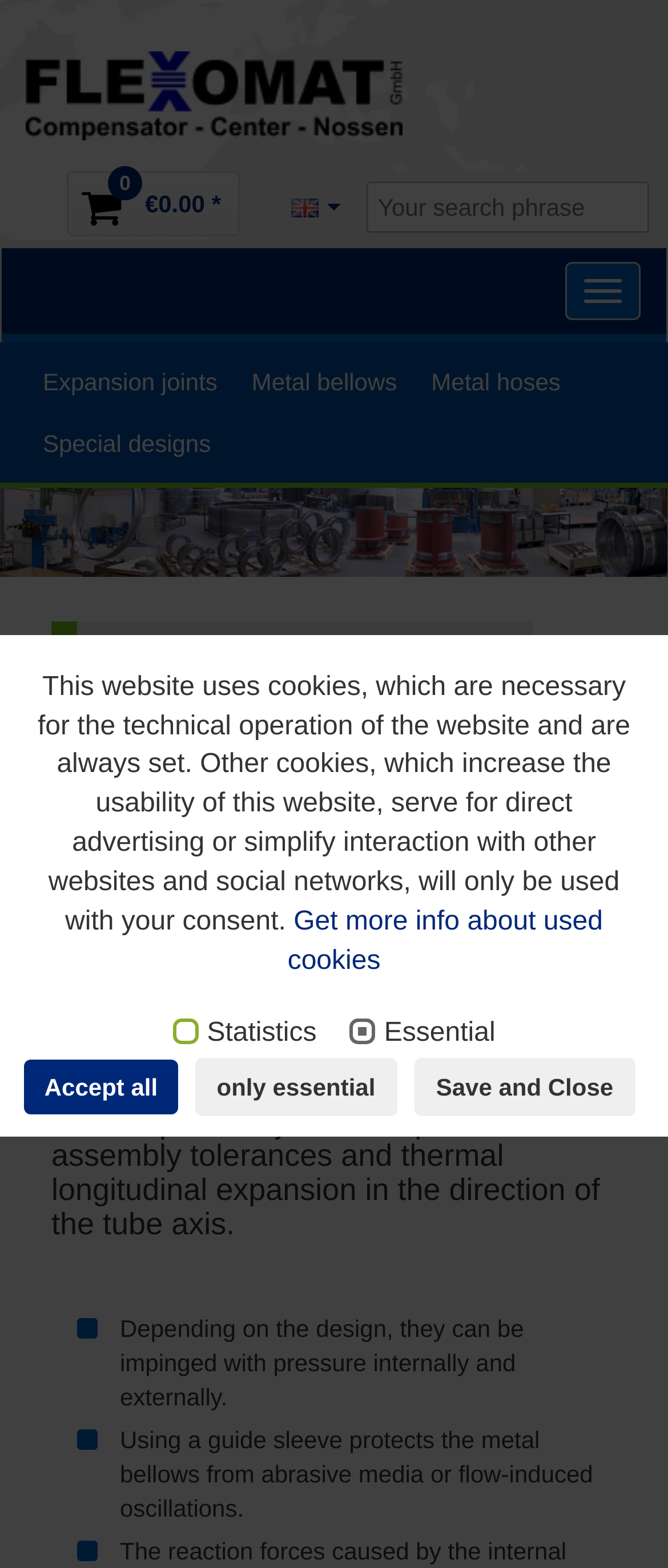Please identify the bounding box coordinates of the element's region that needs to be clicked to fulfill the following instruction: "Click on the 'NEWSPAPER DISCOVER THE ART OF PUBLISHING' link". The bounding box coordinates should consist of four float numbers between 0 and 1, i.e., [left, top, right, bottom].

None